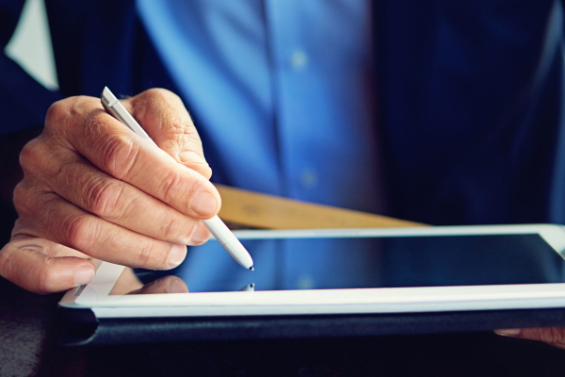Reply to the question below using a single word or brief phrase:
What is the surface of the tablet device?

shiny